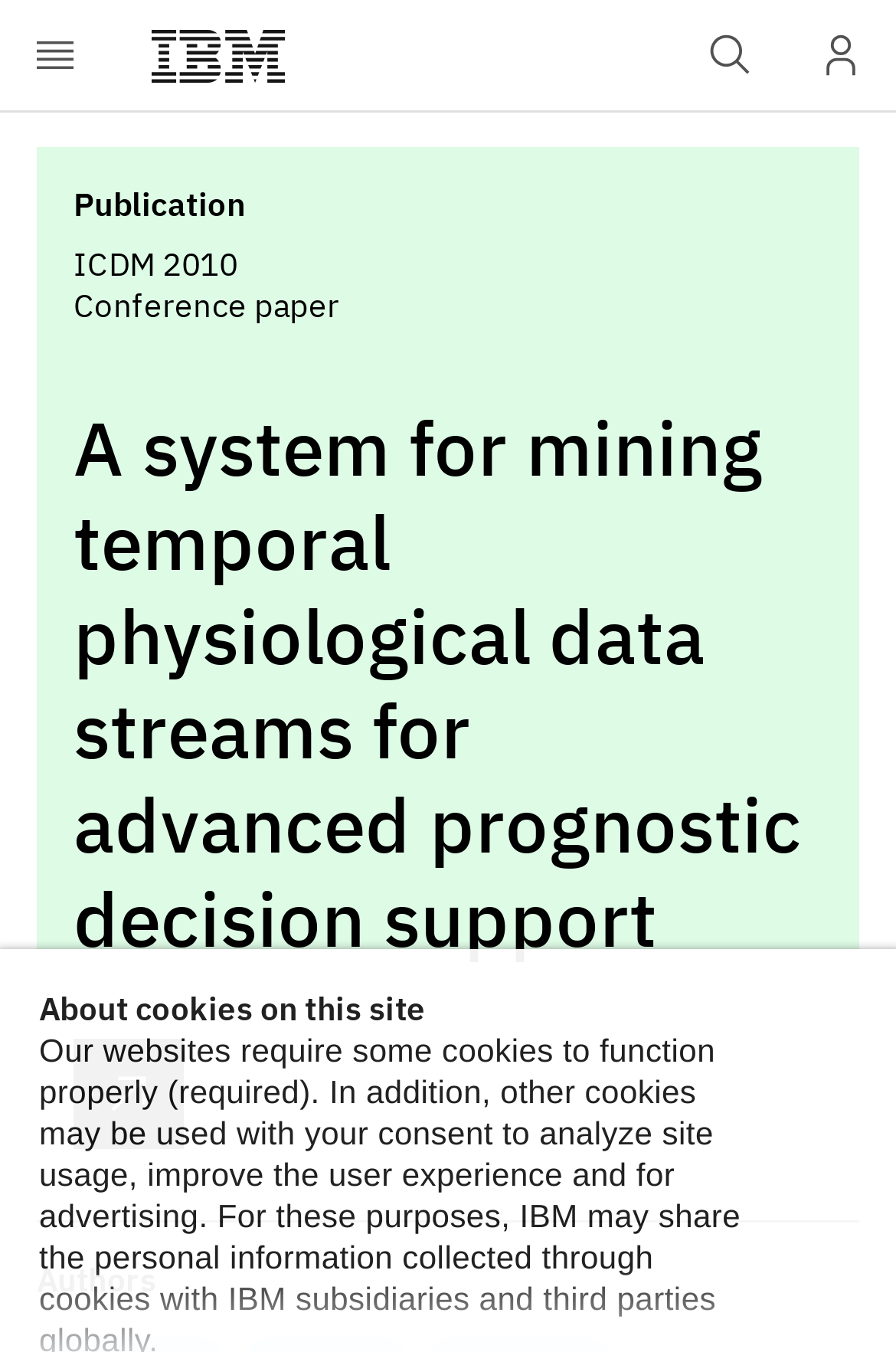Answer briefly with one word or phrase:
What is the name of the button on the top right corner?

User Profile